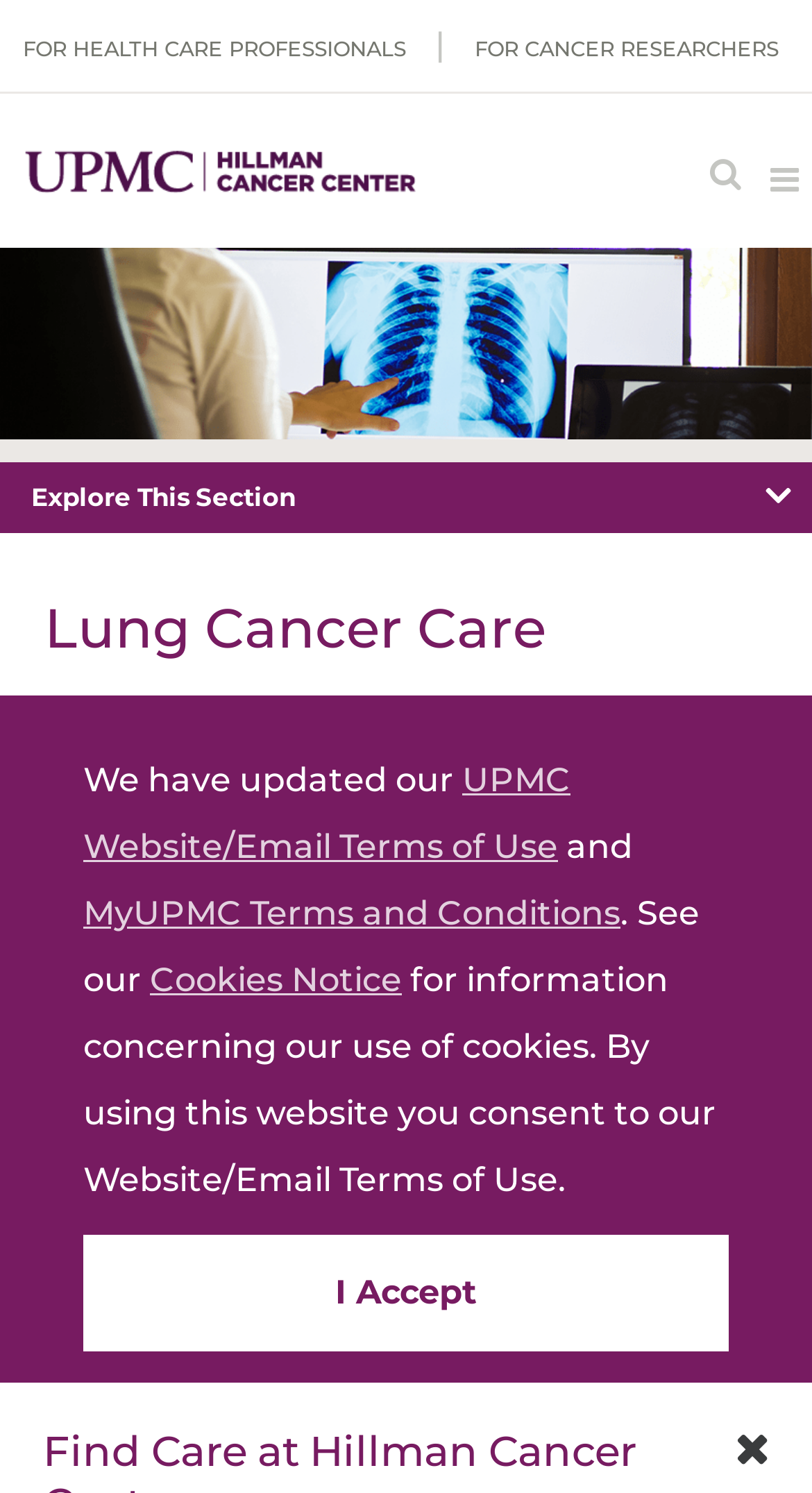Please identify the bounding box coordinates of the element I should click to complete this instruction: 'Click on FIND CARE'. The coordinates should be given as four float numbers between 0 and 1, like this: [left, top, right, bottom].

[0.003, 0.886, 0.25, 0.905]